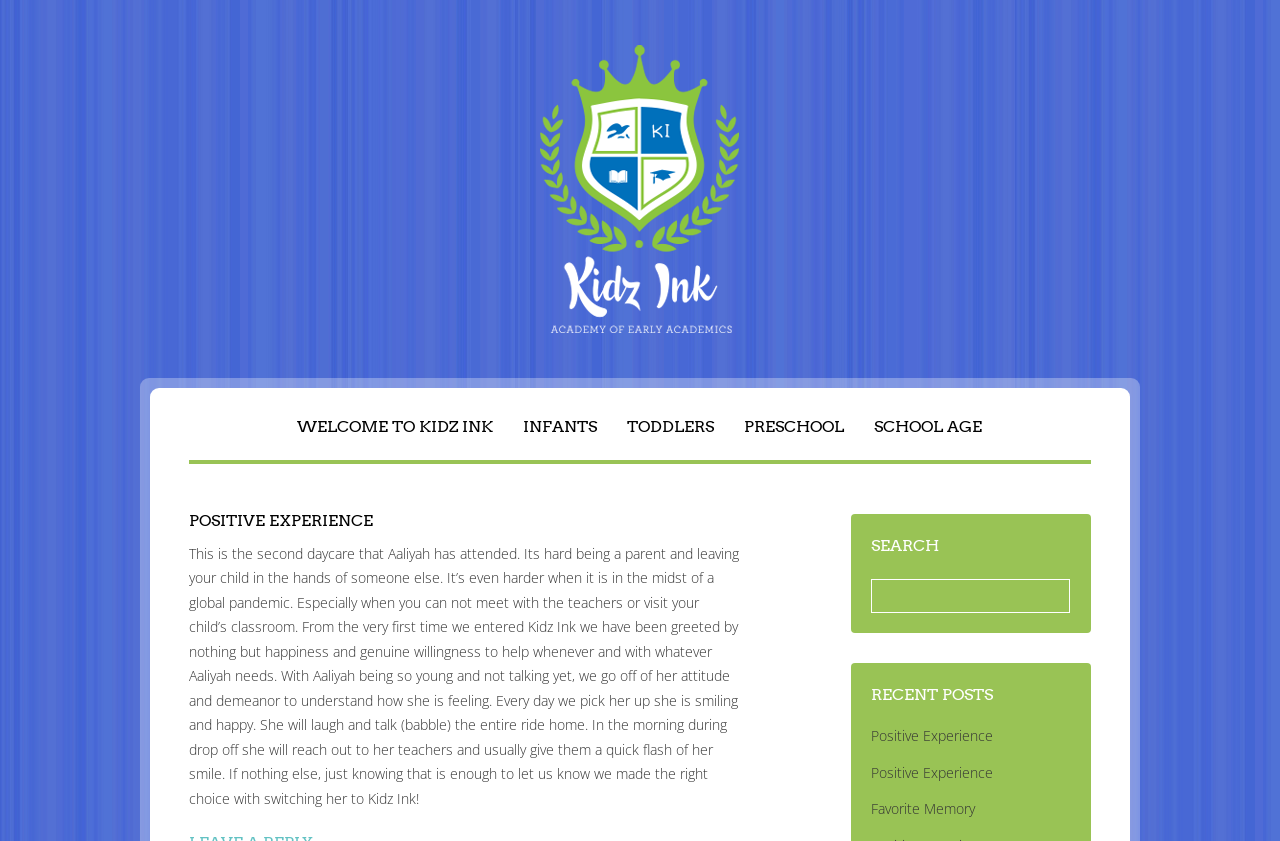Is the search function required? Please answer the question using a single word or phrase based on the image.

No